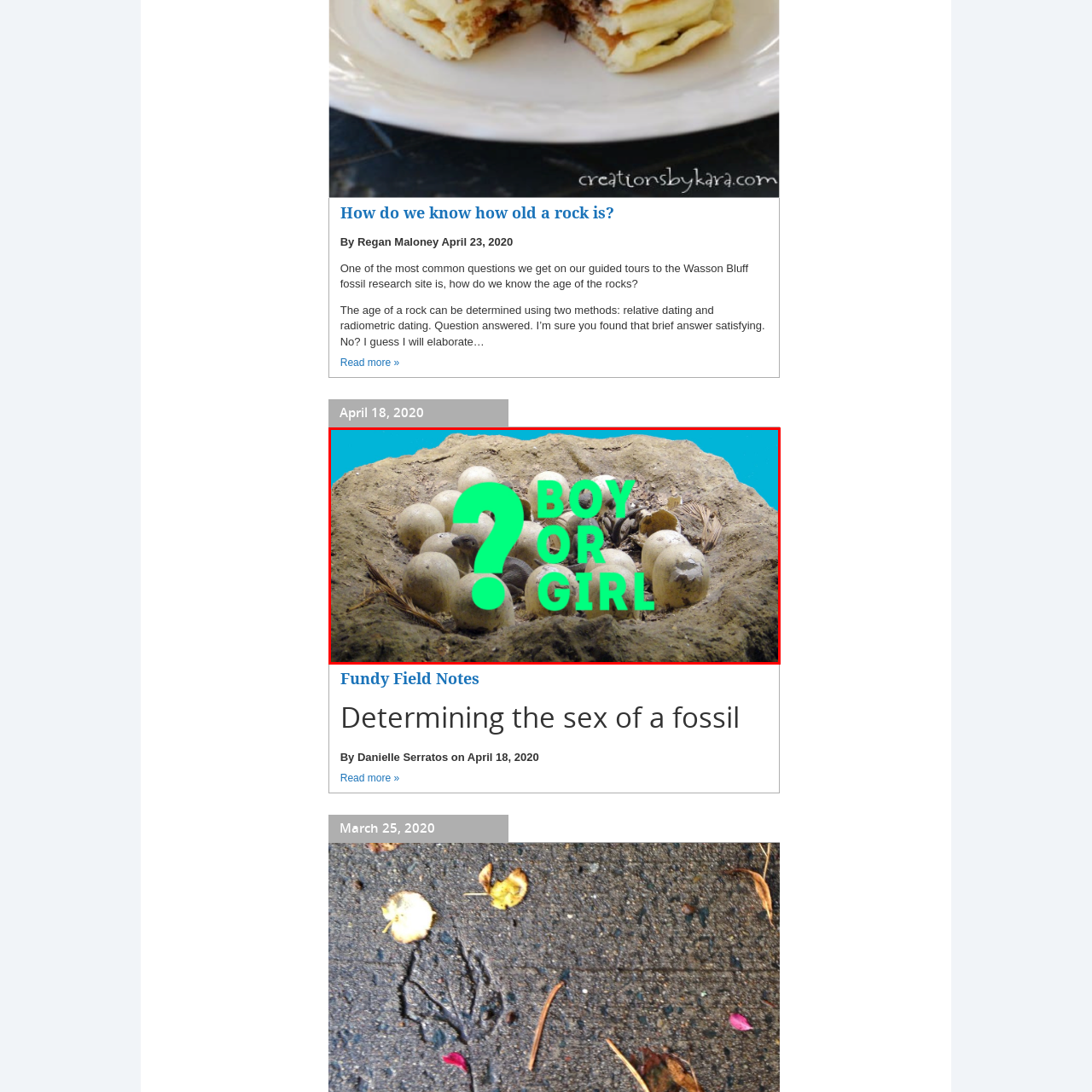Explain the image in the red bounding box with extensive details.

The image features a nest of eggs set against a vibrant turquoise background, prominently displaying the phrase "BOY OR GIRL?" in large, bold green letters with a questioning symbol. This intriguing graphic underscores the theme of determining the sex of hatchlings, a concept relevant to discussions in paleontology and biology. Nestled among the eggs, a small creature peeks out, inviting curiosity about its gender, further emphasizing the question of sex determination in species. This visual is likely part of an educational piece highlighting the complexities of identifying the sex of fossils, as referenced in recent discussions around fossil research and dating methods.